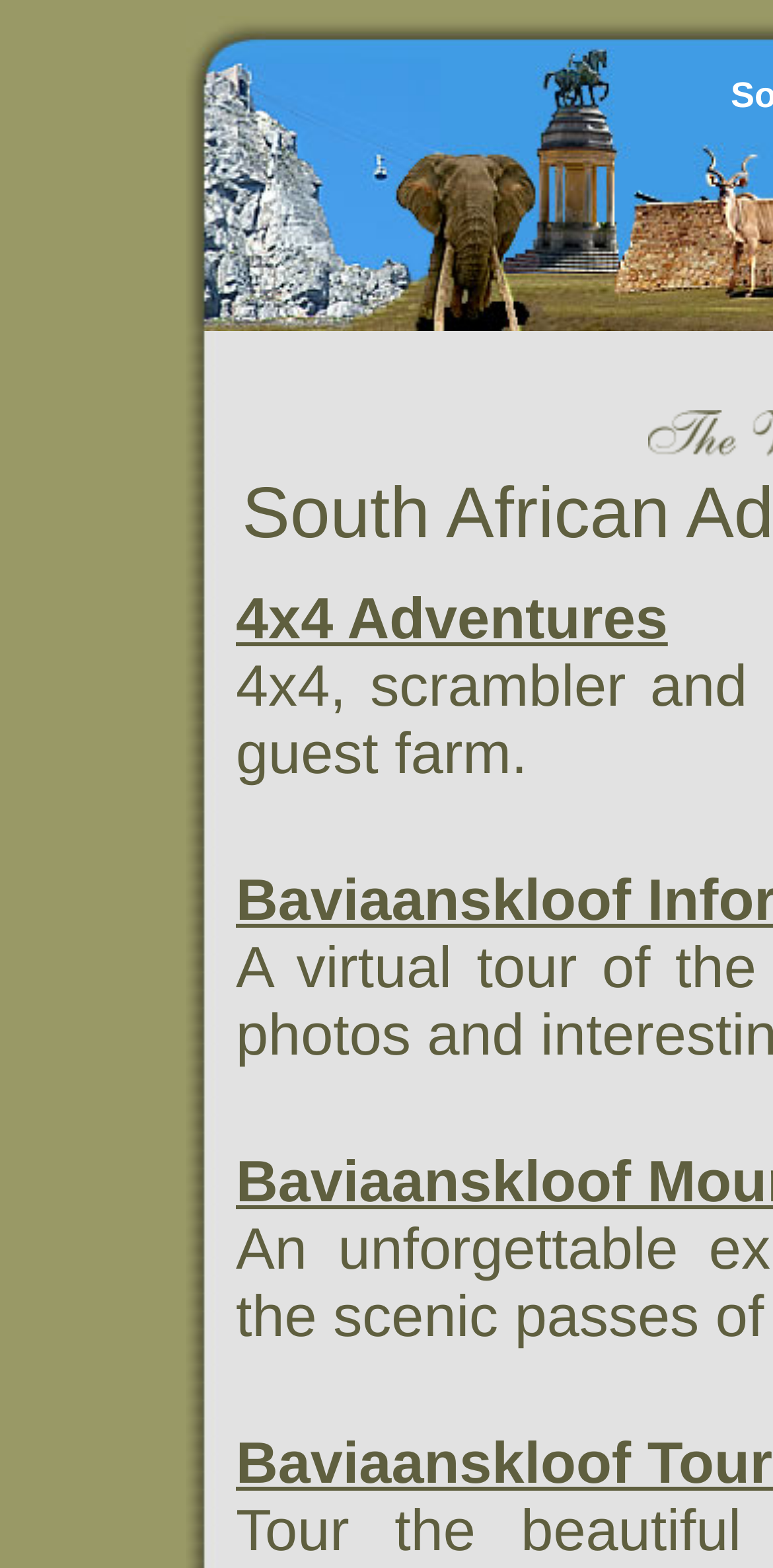Extract the main title from the webpage and generate its text.

South African Adventures Offroad Tree House